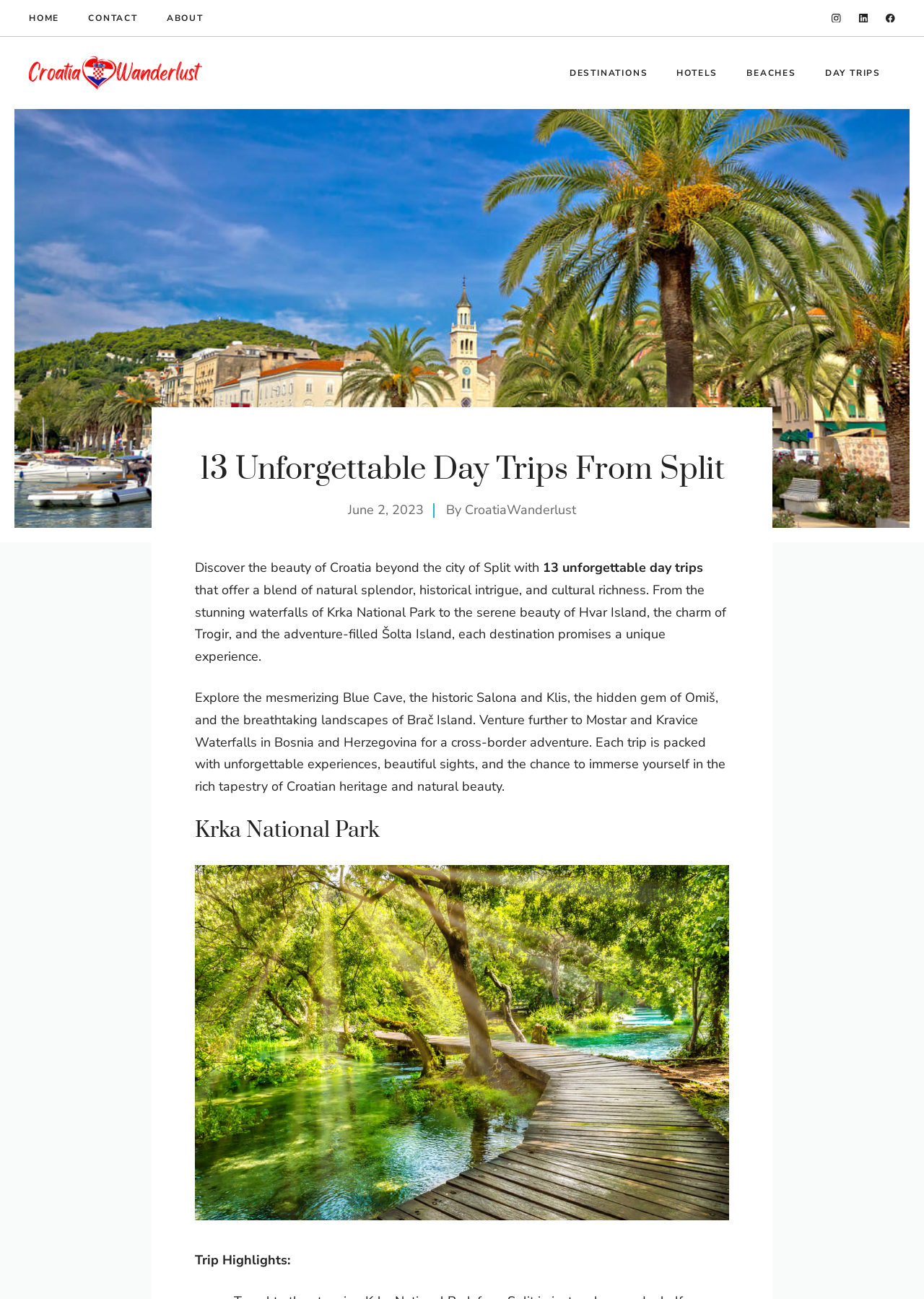What is the date of the article?
Please answer using one word or phrase, based on the screenshot.

June 2, 2023